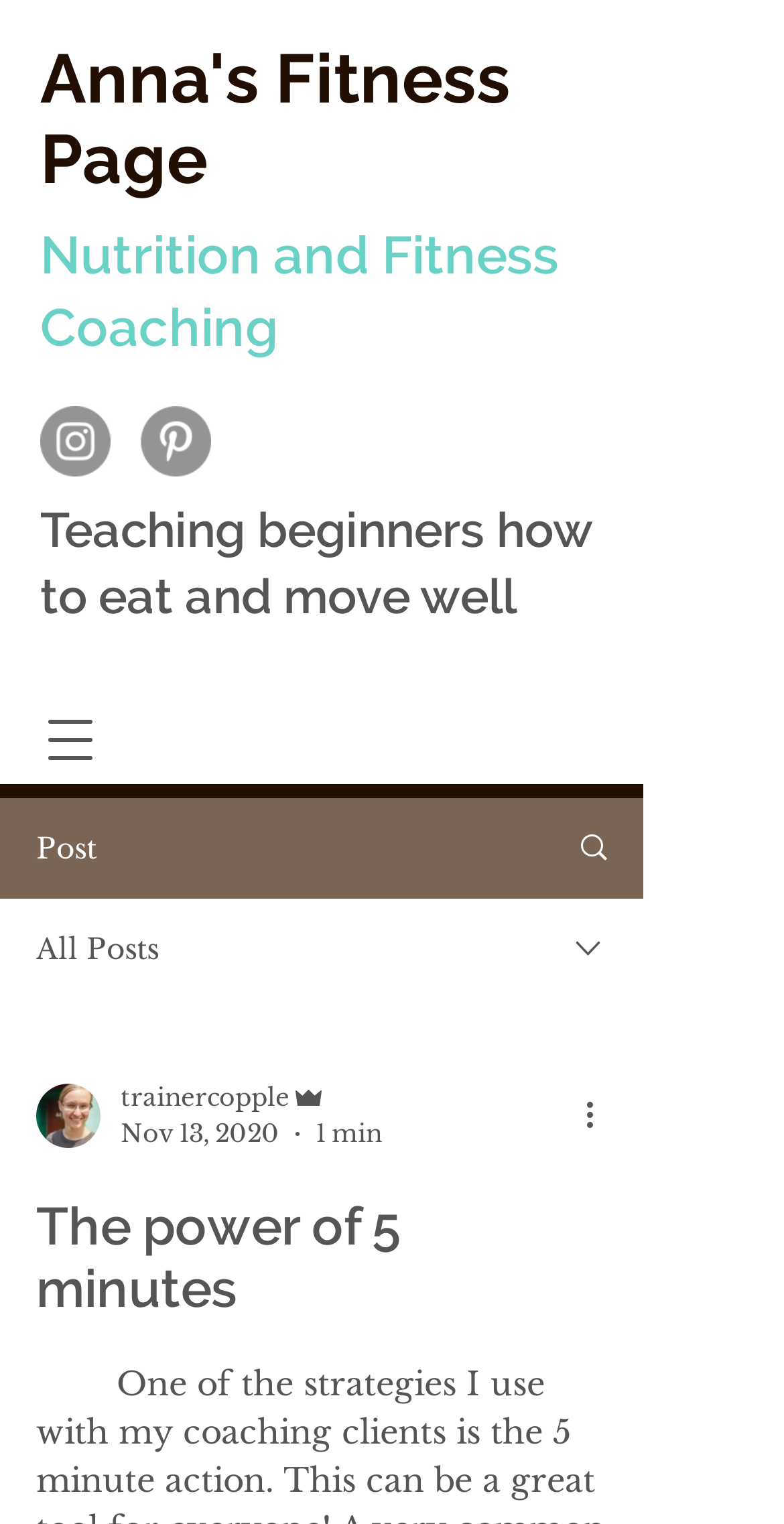Please answer the following query using a single word or phrase: 
What is the date of the post?

Nov 13, 2020